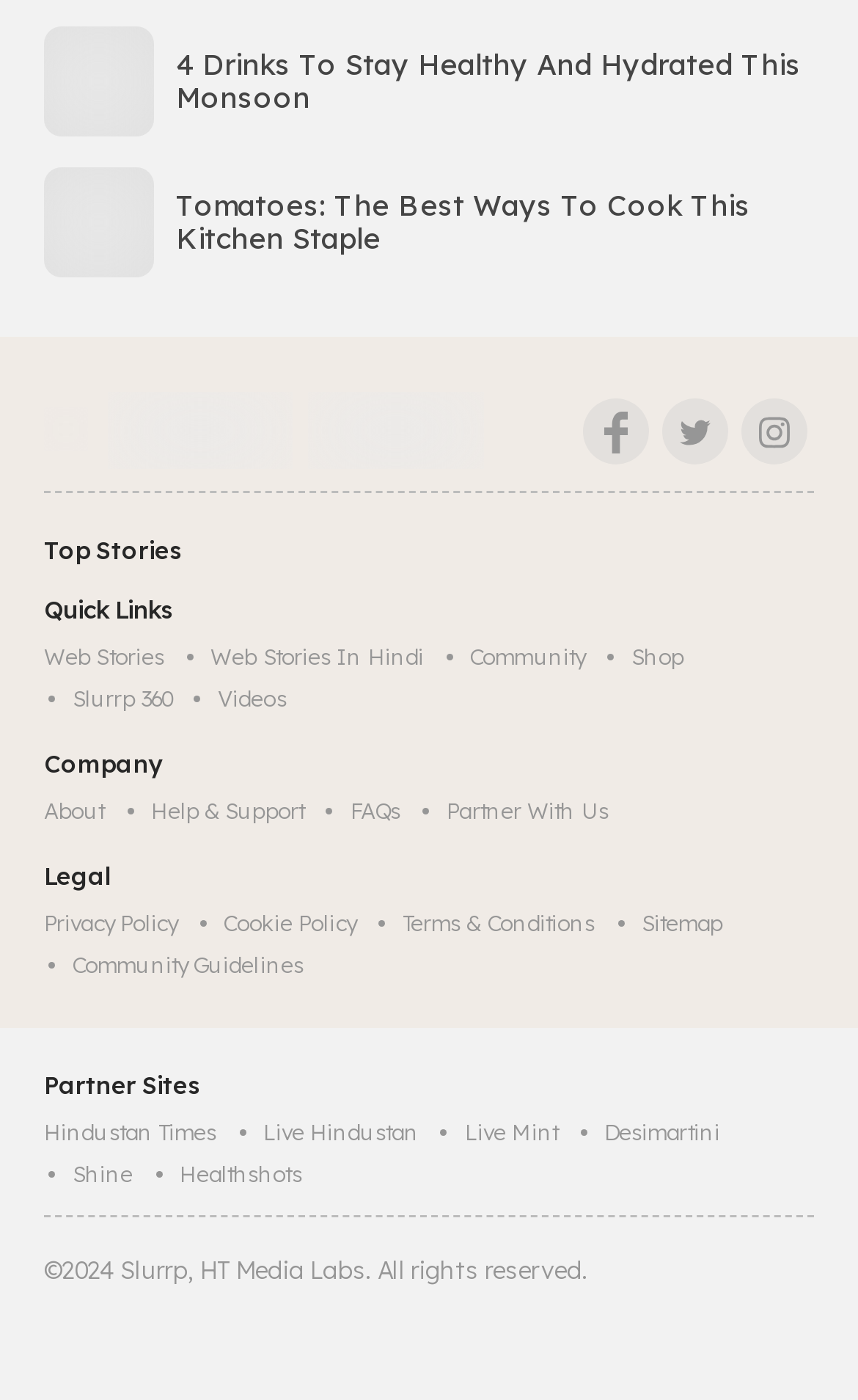Kindly determine the bounding box coordinates of the area that needs to be clicked to fulfill this instruction: "Download the app on Google Play".

[0.126, 0.279, 0.344, 0.337]